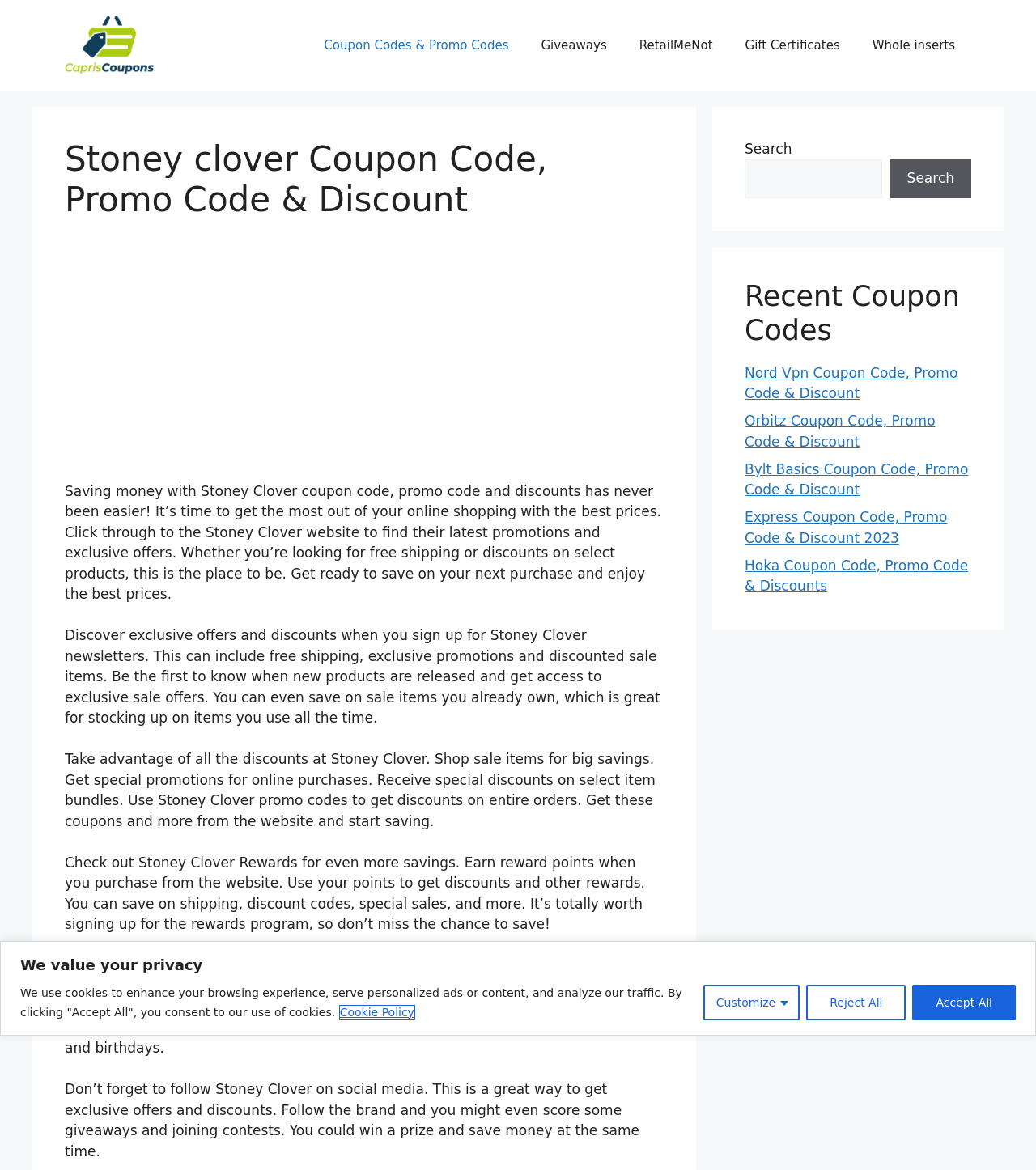Please identify the bounding box coordinates for the region that you need to click to follow this instruction: "Follow Stoney Clover on social media".

[0.062, 0.924, 0.617, 0.991]